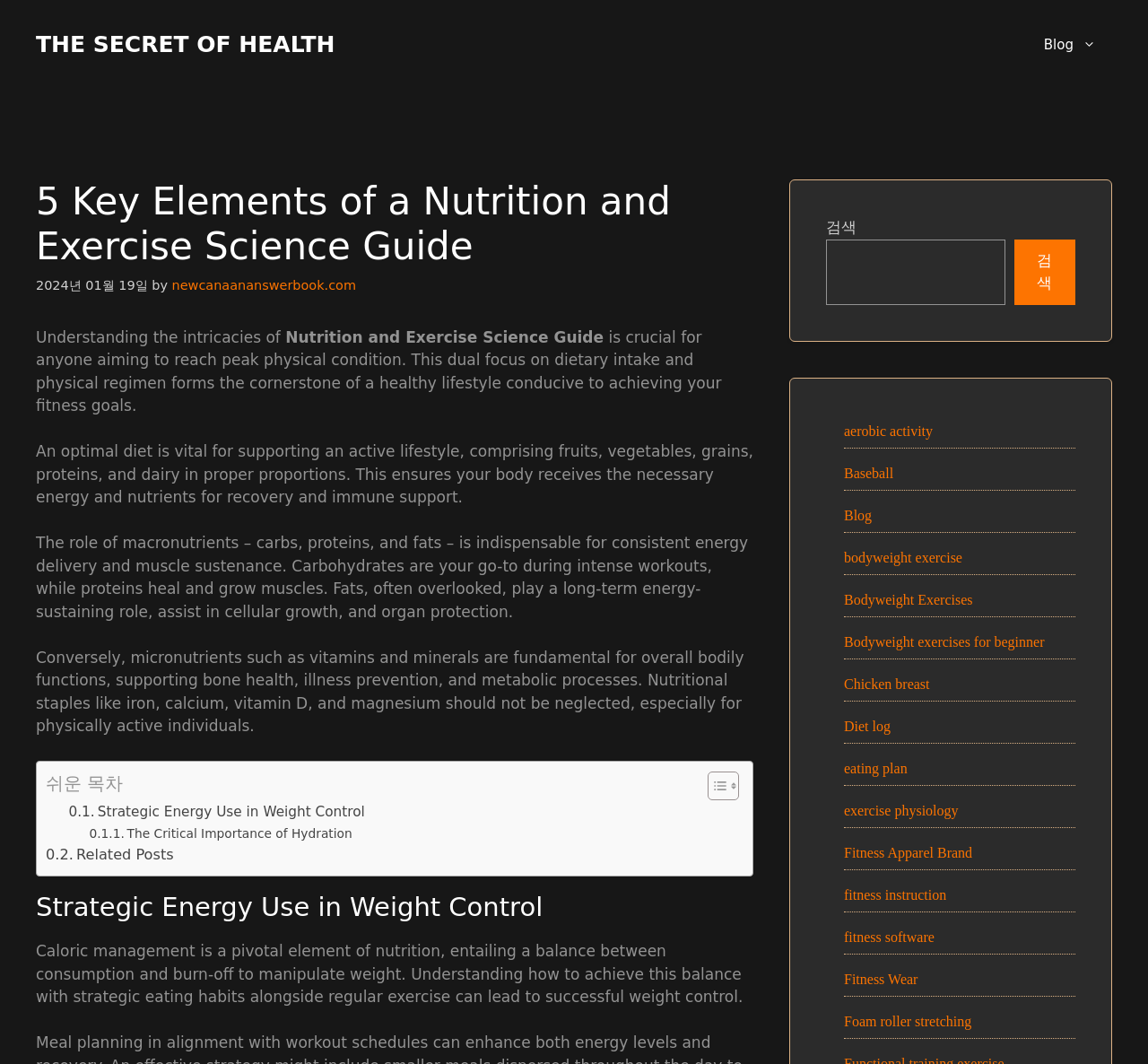Find the bounding box coordinates of the UI element according to this description: "The secret of health".

[0.031, 0.03, 0.292, 0.054]